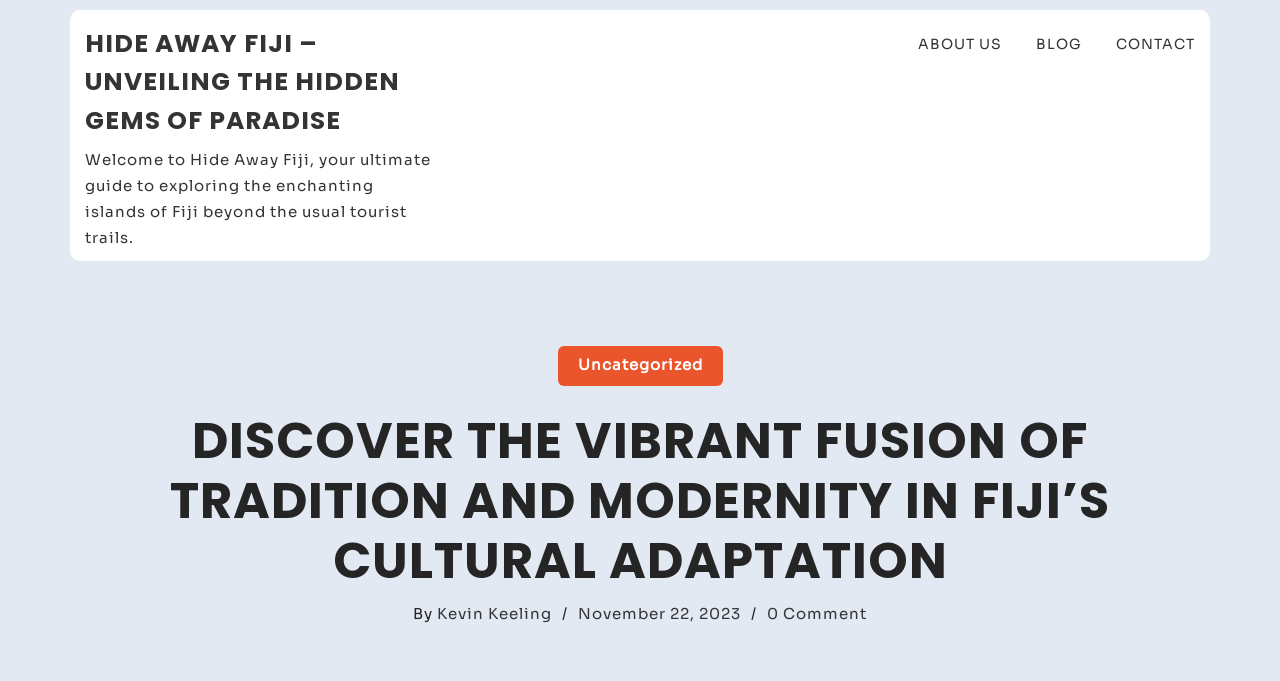Please find and give the text of the main heading on the webpage.

DISCOVER THE VIBRANT FUSION OF TRADITION AND MODERNITY IN FIJI’S CULTURAL ADAPTATION